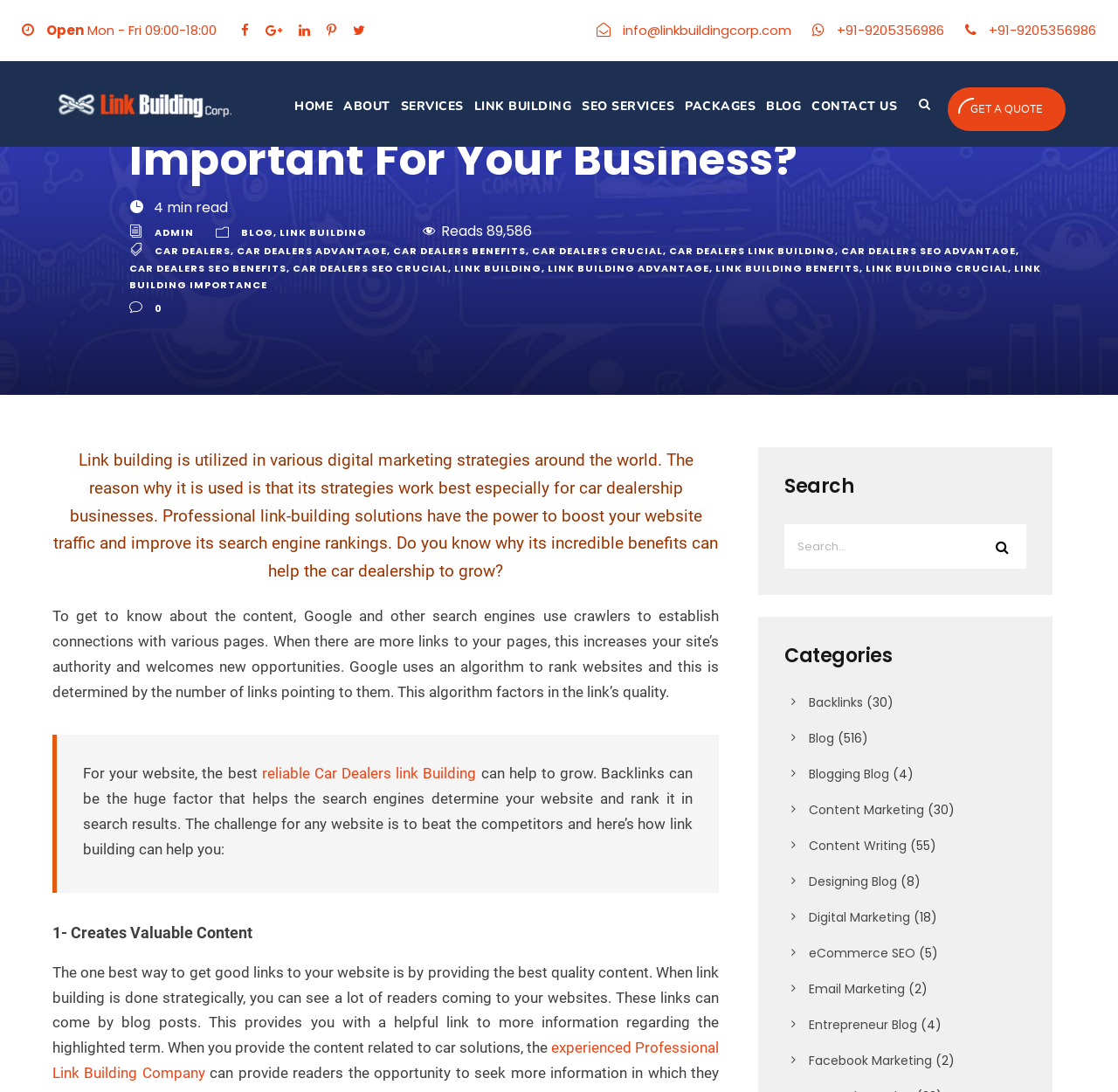Please provide the bounding box coordinates in the format (top-left x, top-left y, bottom-right x, bottom-right y). Remember, all values are floating point numbers between 0 and 1. What is the bounding box coordinate of the region described as: Car Dealers SEO crucial

[0.262, 0.239, 0.401, 0.252]